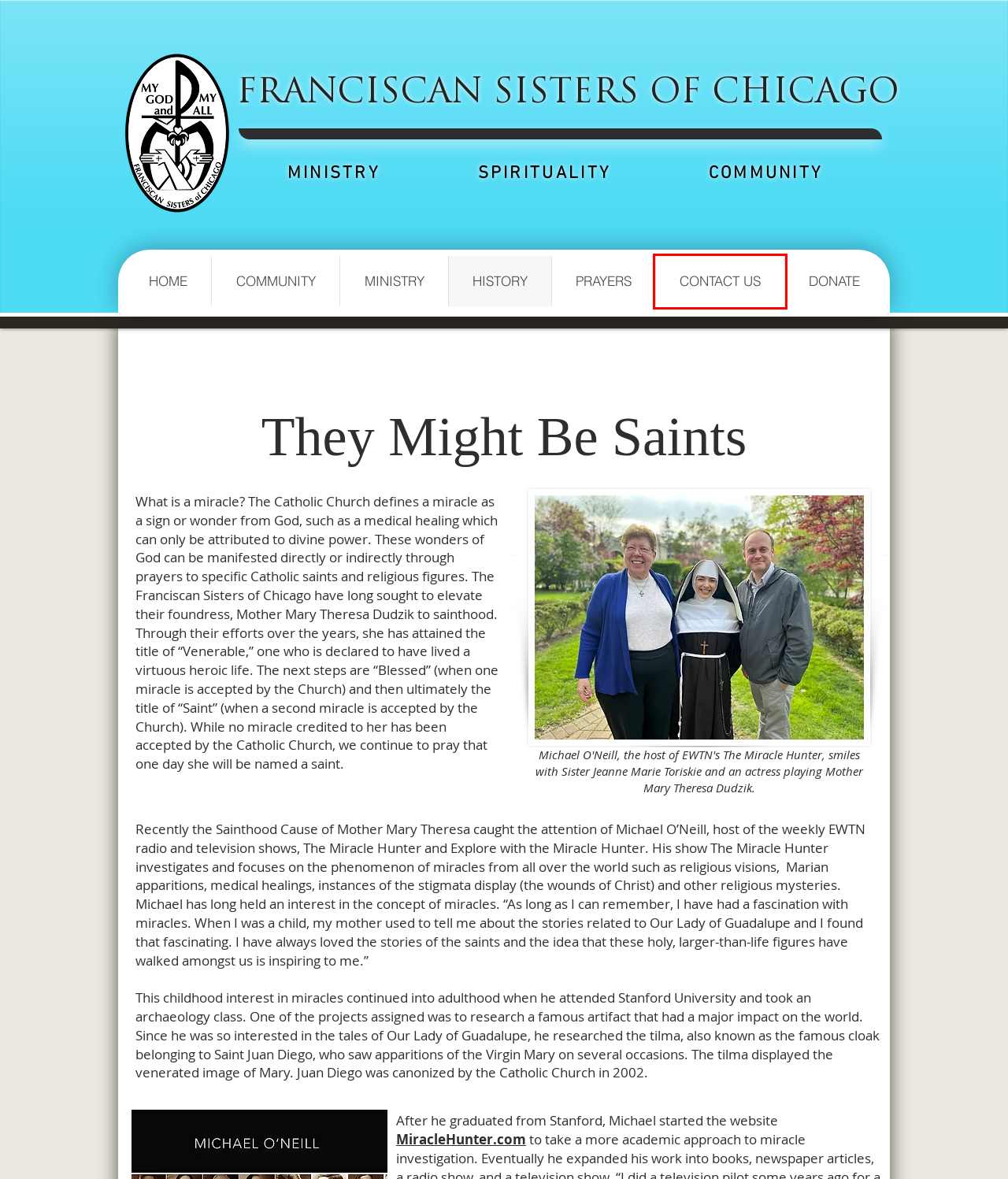Look at the screenshot of the webpage and find the element within the red bounding box. Choose the webpage description that best fits the new webpage that will appear after clicking the element. Here are the candidates:
A. HOME | ChicagoFranciscans
B. MINISTRY | ChicagoFranciscans
C. COMMUNITY | ChicagoFranciscans
D. Give a Gift - The Franciscan Sisters of Chicago
E. CONTACT US | ChicagoFranciscans
F. Marian Apparitions | Visions of Mary | The Miracle Hunter
G. PRAYERS | ChicagoFranciscans
H. HISTORY | ChicagoFranciscans

E